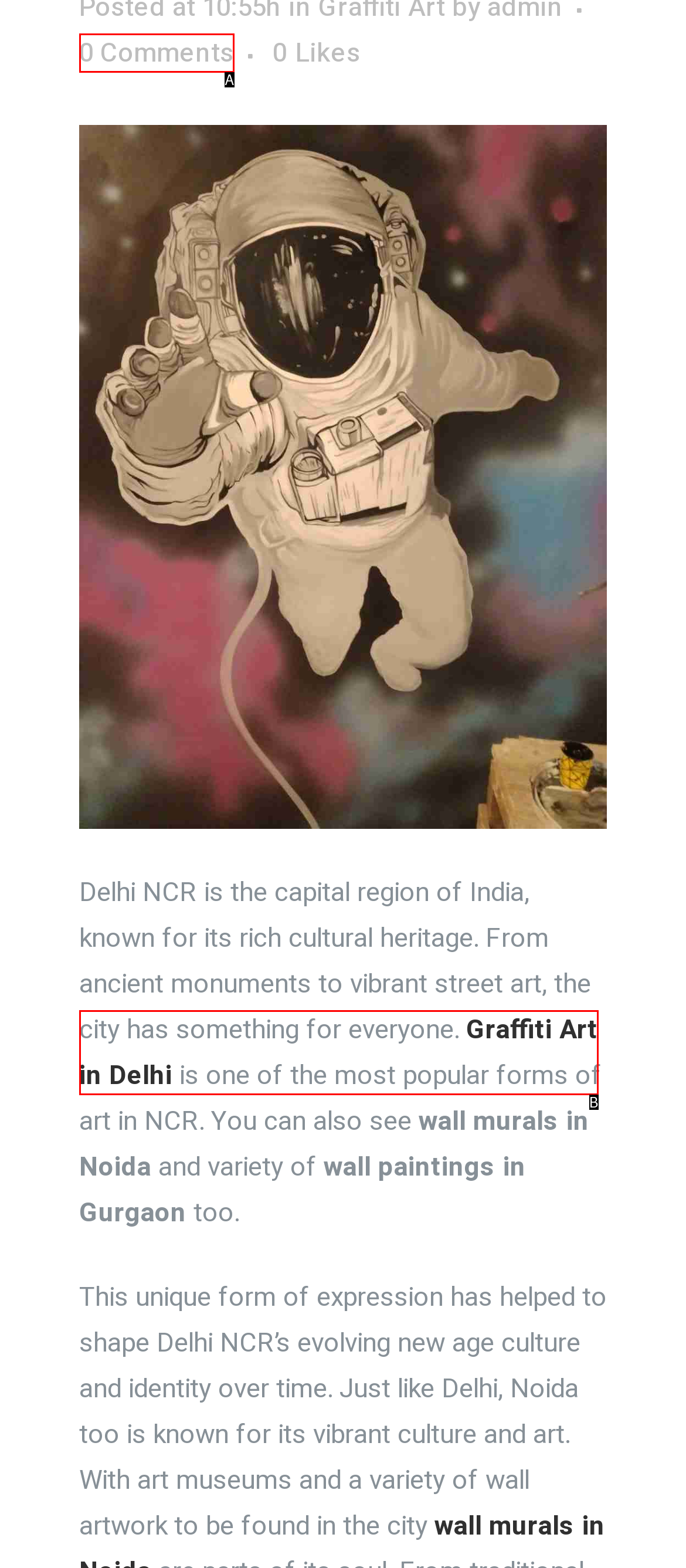Please determine which option aligns with the description: Graffiti Art in Delhi. Respond with the option’s letter directly from the available choices.

B